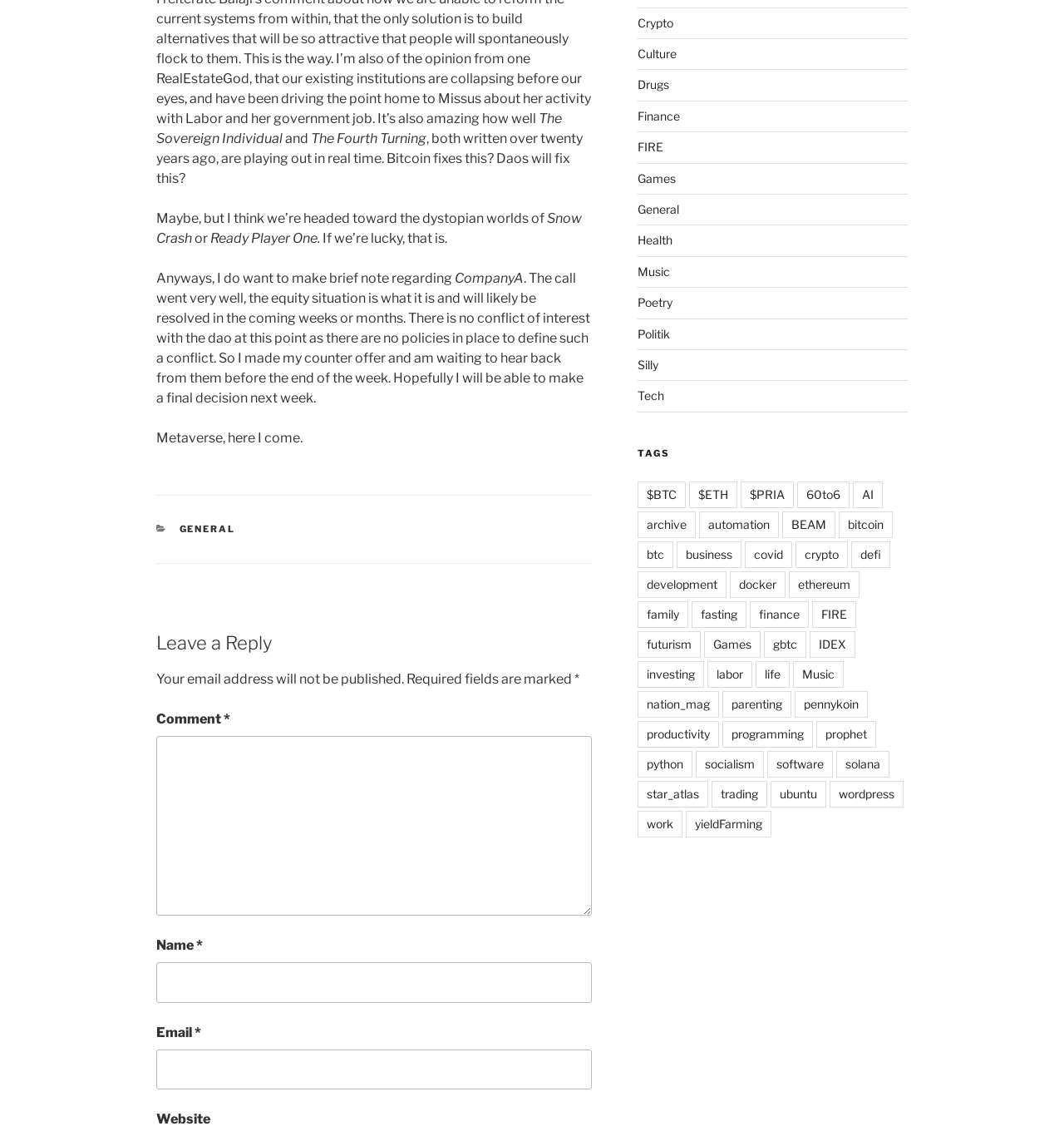Locate the bounding box coordinates of the clickable region to complete the following instruction: "View recent comments."

None